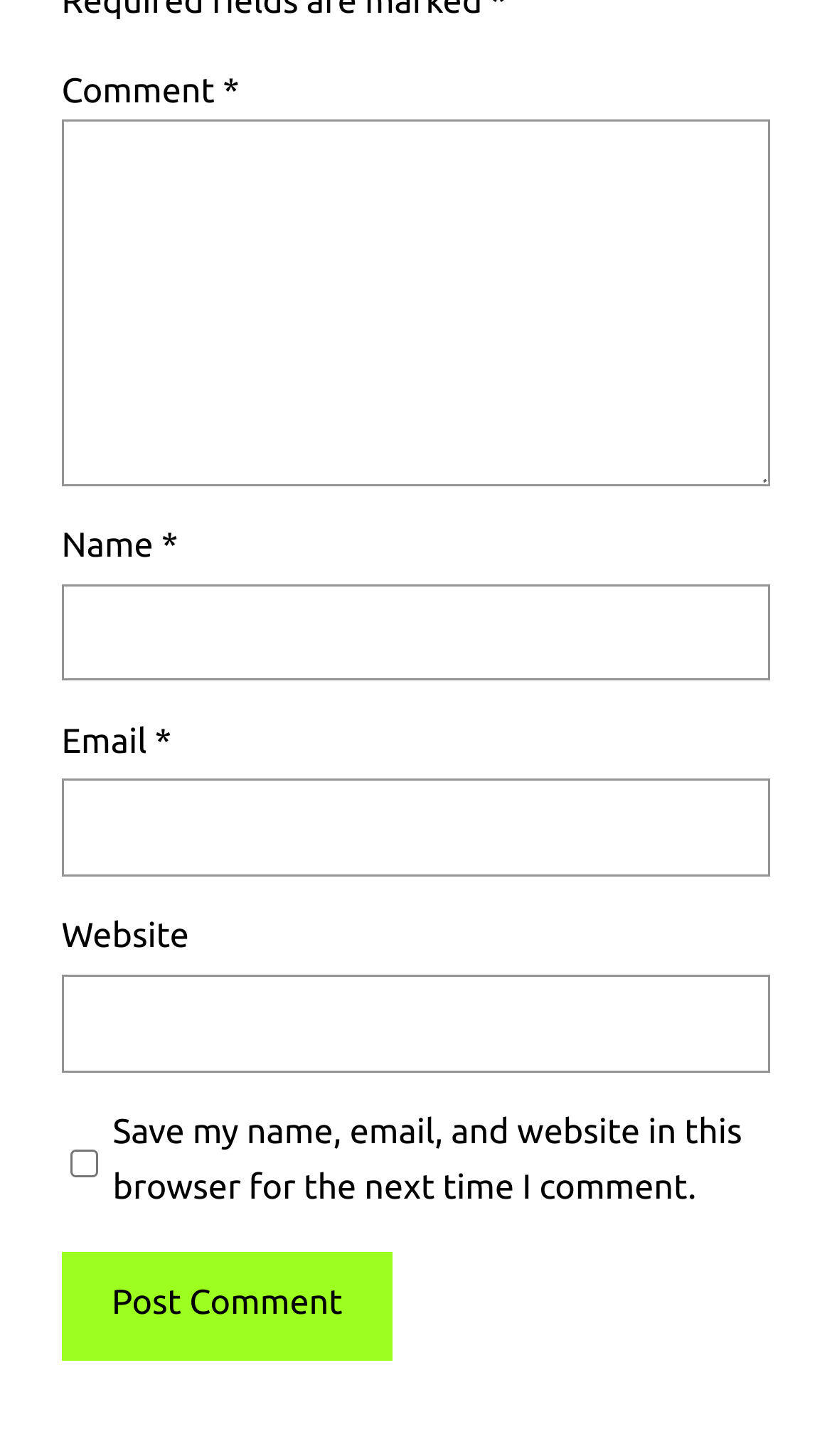Please give a succinct answer to the question in one word or phrase:
What is the description of the Email input field?

Email